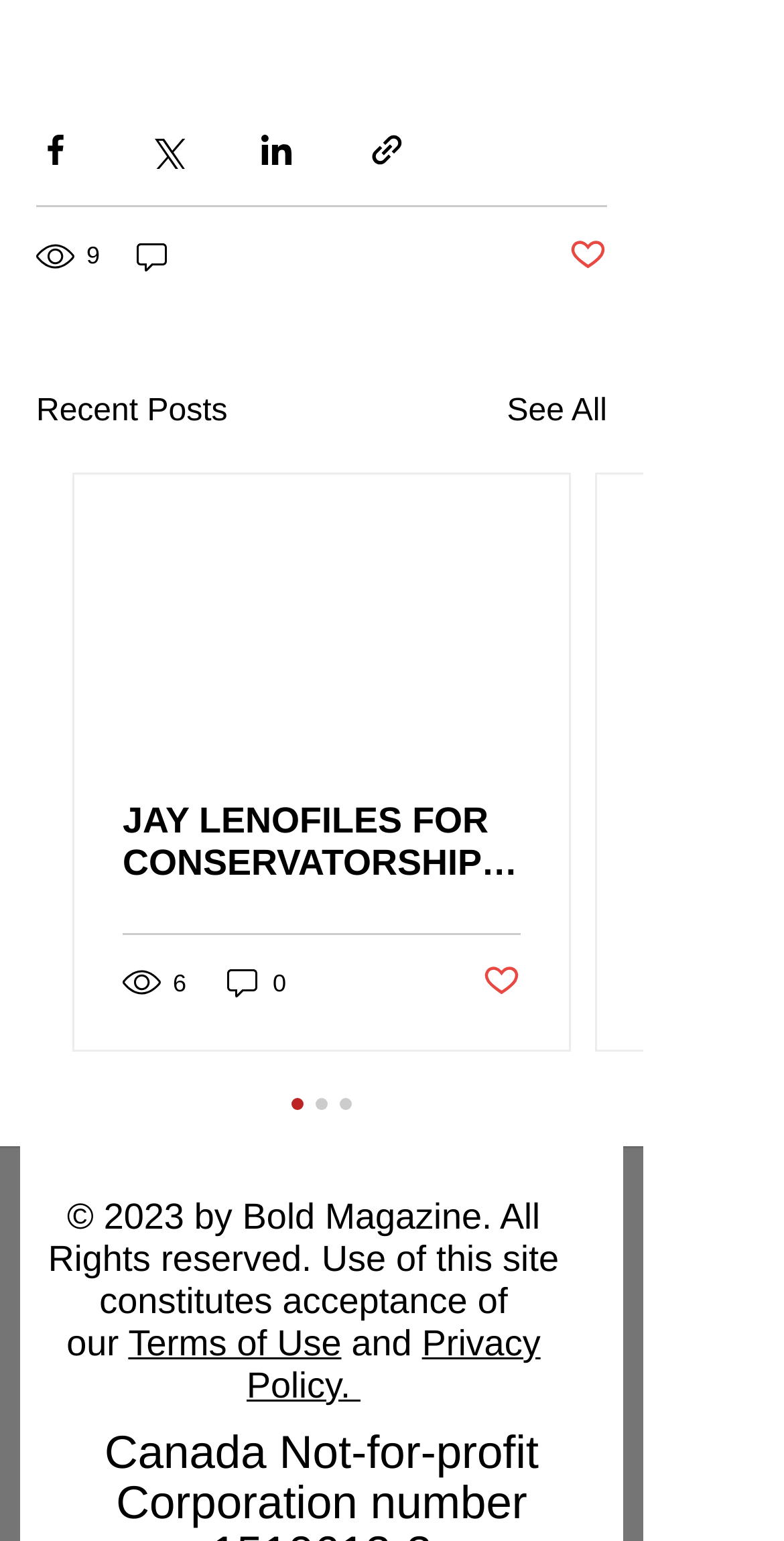Determine the bounding box coordinates for the area that needs to be clicked to fulfill this task: "See all posts". The coordinates must be given as four float numbers between 0 and 1, i.e., [left, top, right, bottom].

[0.647, 0.251, 0.774, 0.283]